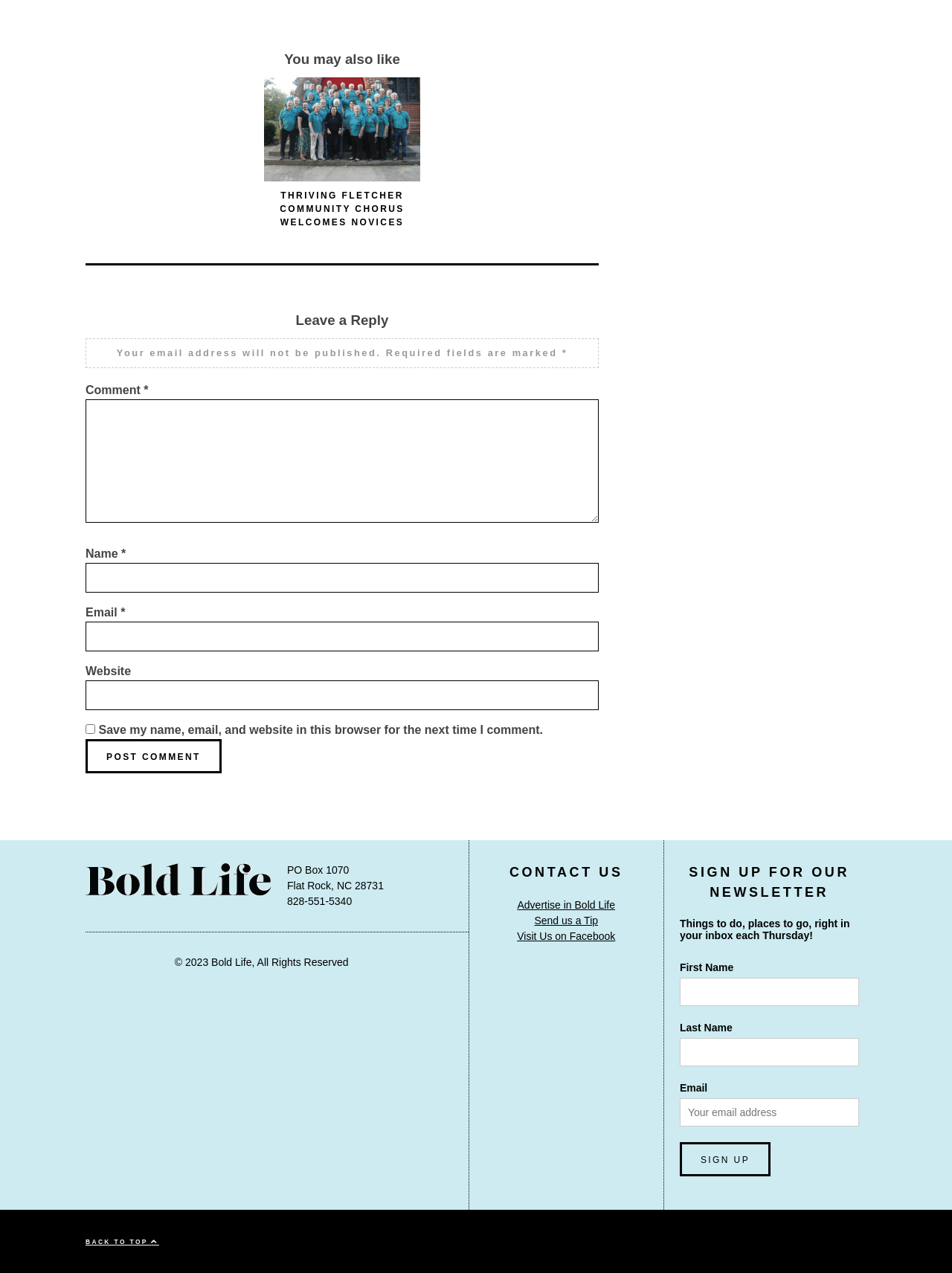Find the bounding box coordinates of the clickable region needed to perform the following instruction: "Leave a comment". The coordinates should be provided as four float numbers between 0 and 1, i.e., [left, top, right, bottom].

[0.09, 0.244, 0.629, 0.26]